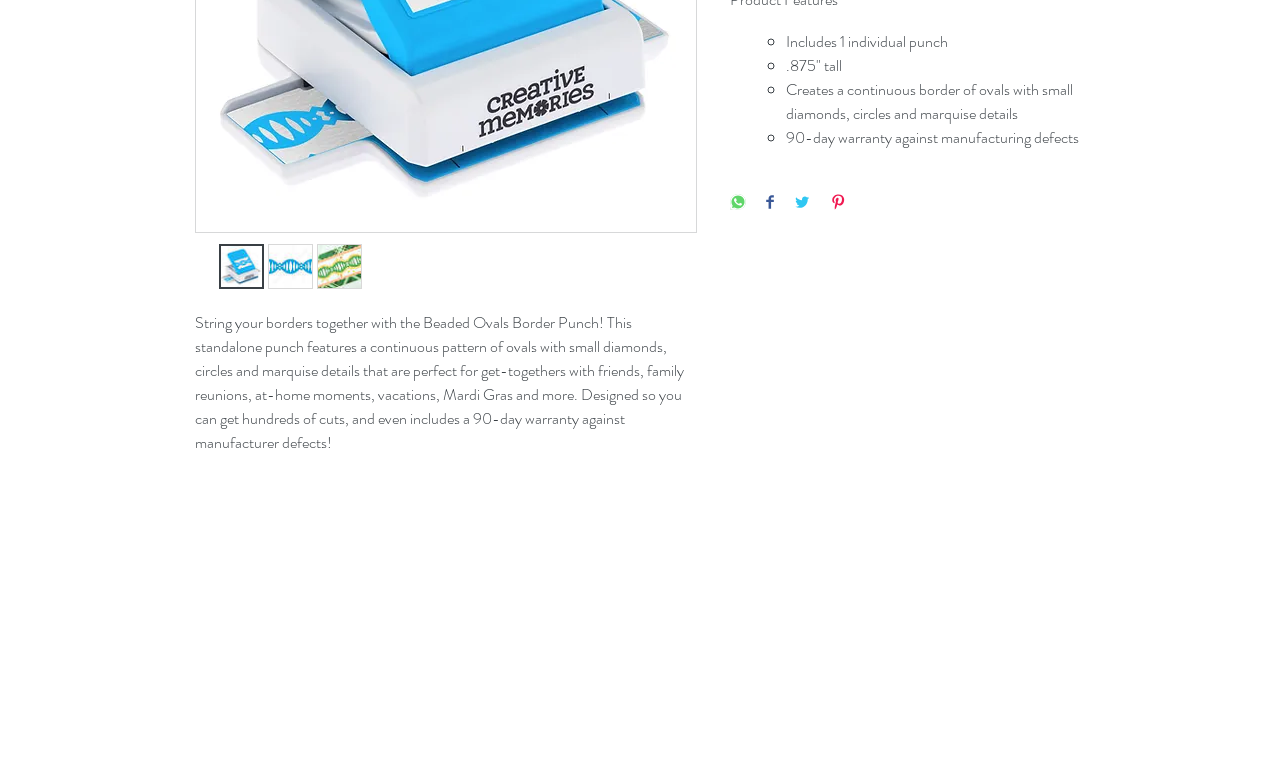Based on the provided description, "alt="Thumbnail: Beaded Ovals Border Punch"", find the bounding box of the corresponding UI element in the screenshot.

[0.209, 0.317, 0.245, 0.375]